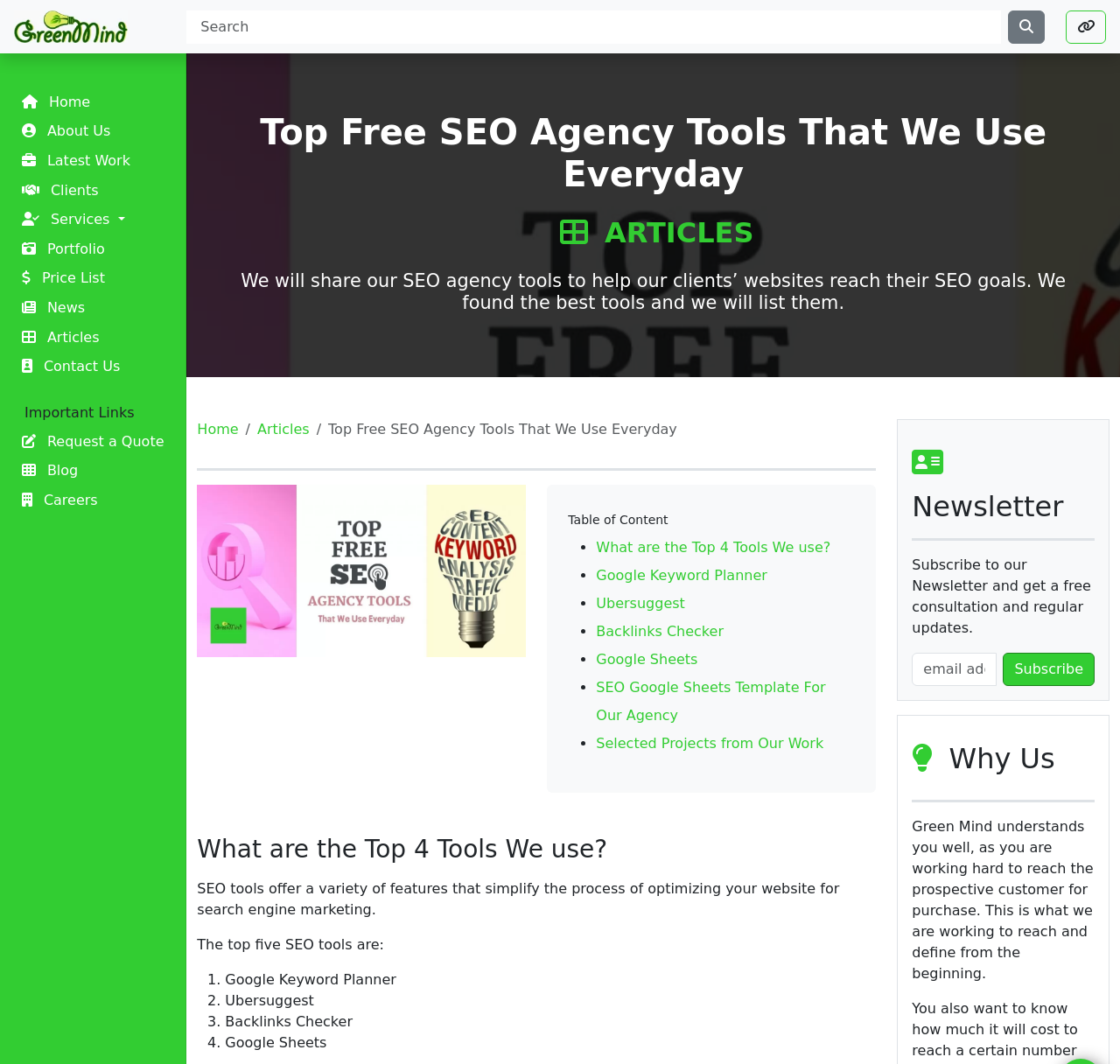Show the bounding box coordinates for the element that needs to be clicked to execute the following instruction: "Subscribe to the newsletter". Provide the coordinates in the form of four float numbers between 0 and 1, i.e., [left, top, right, bottom].

[0.896, 0.613, 0.977, 0.644]